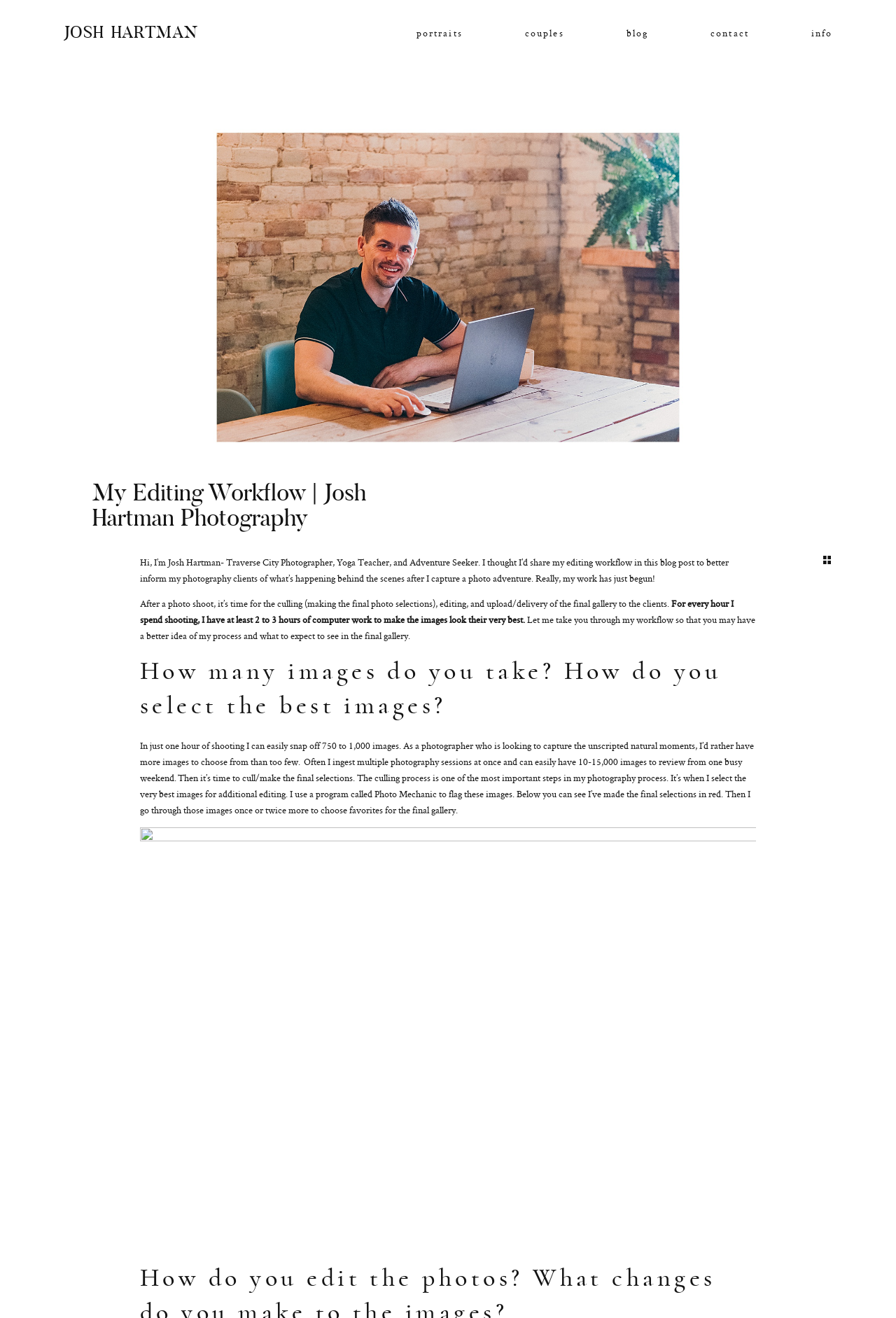Locate the bounding box coordinates of the element that needs to be clicked to carry out the instruction: "search for something". The coordinates should be given as four float numbers ranging from 0 to 1, i.e., [left, top, right, bottom].

None